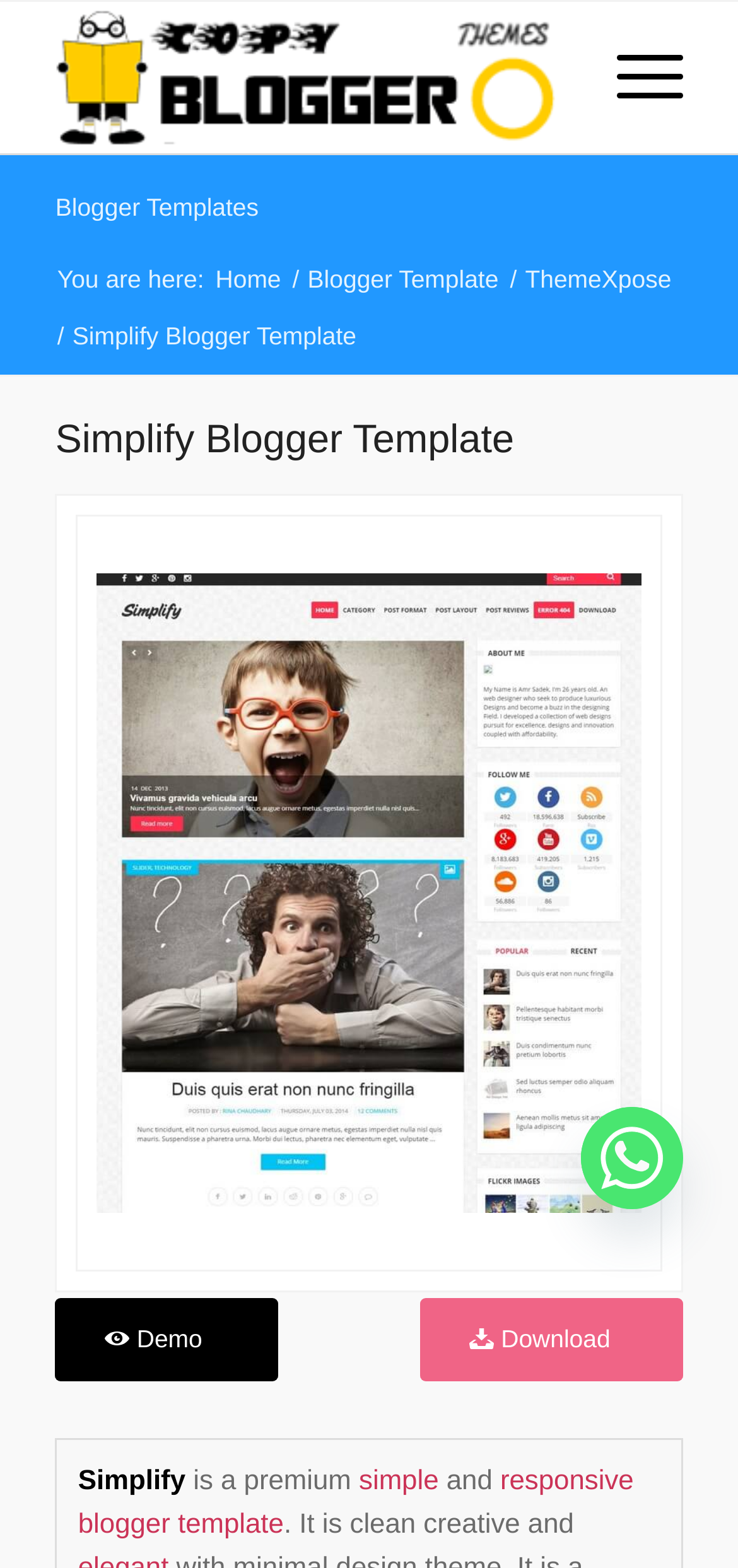What is the name of the blogger template? Using the information from the screenshot, answer with a single word or phrase.

Simplify